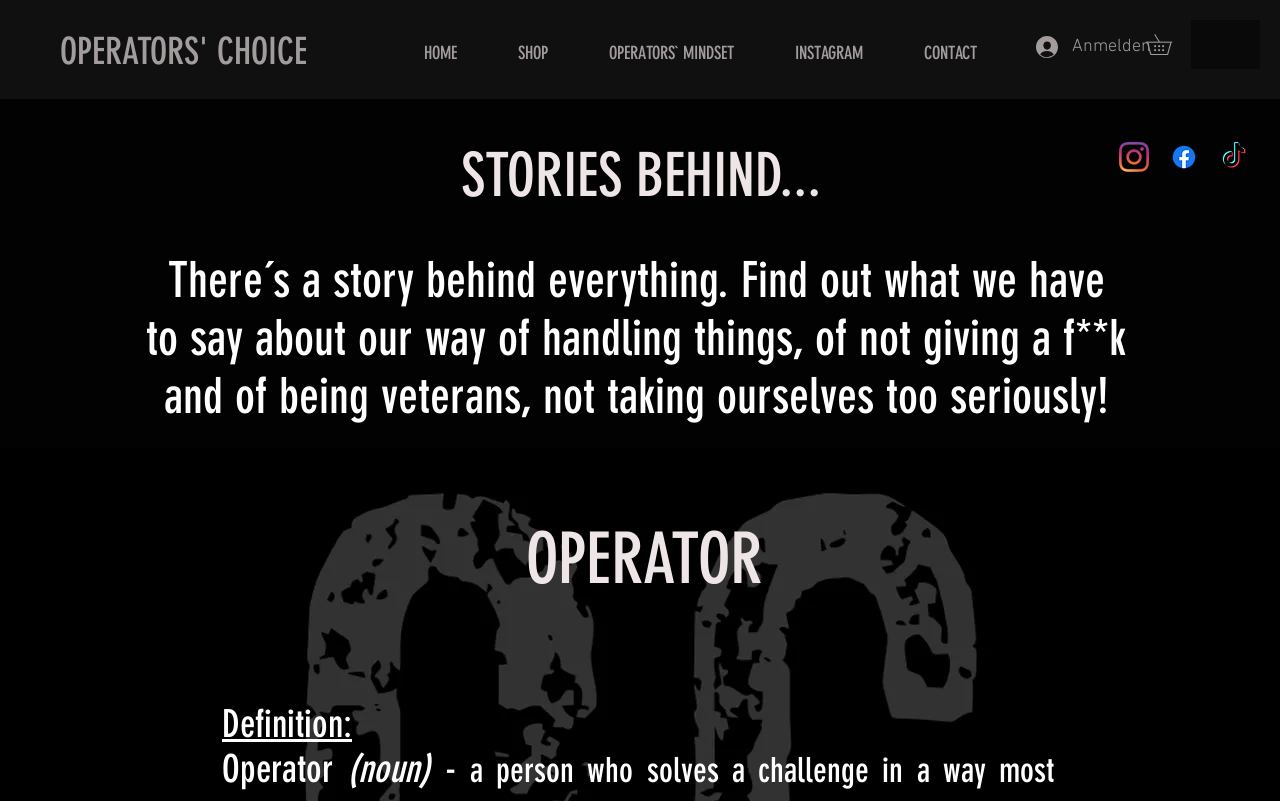Kindly determine the bounding box coordinates for the area that needs to be clicked to execute this instruction: "Log in".

[0.798, 0.035, 0.892, 0.082]